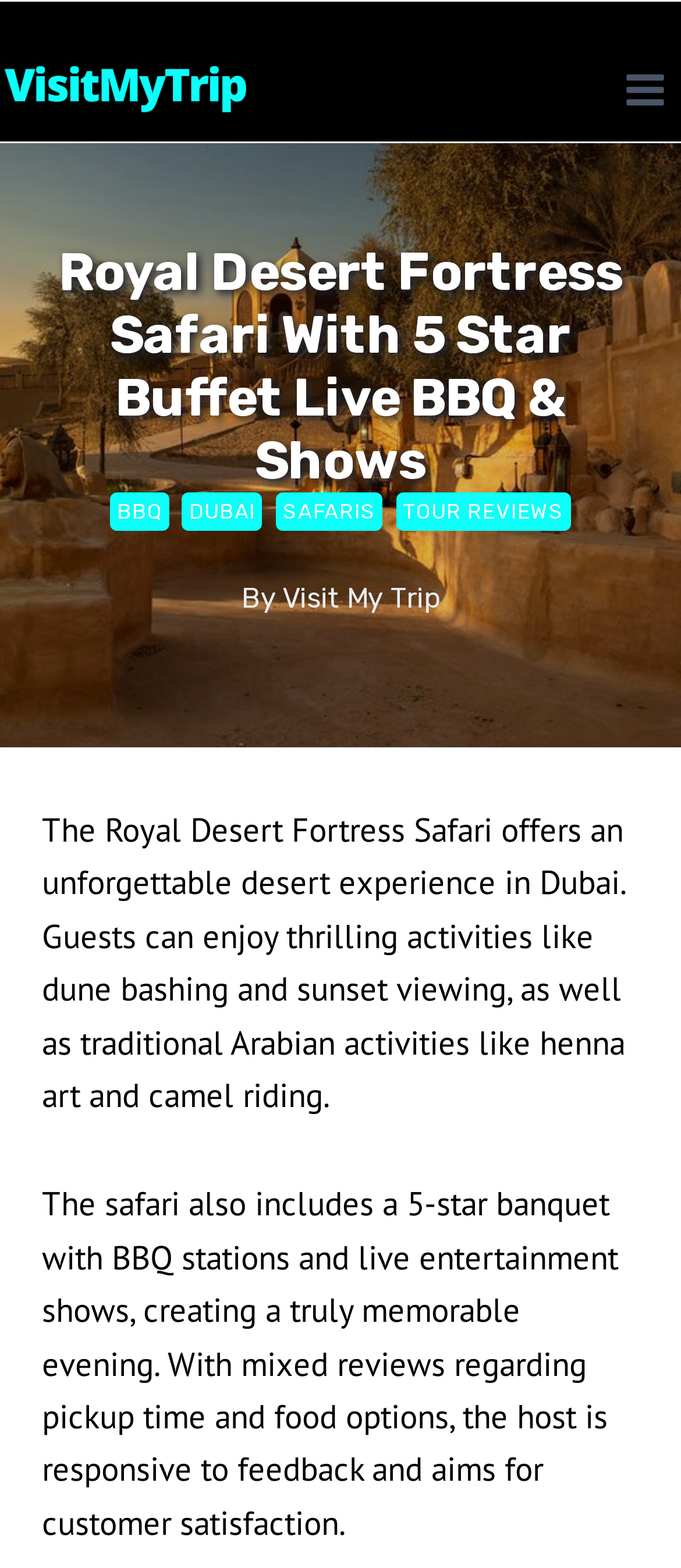What is the response of the host to customer feedback?
Please respond to the question with a detailed and informative answer.

According to the webpage, the host is responsive to feedback and aims for customer satisfaction, which suggests that they take customer reviews and comments seriously and make efforts to improve their services.